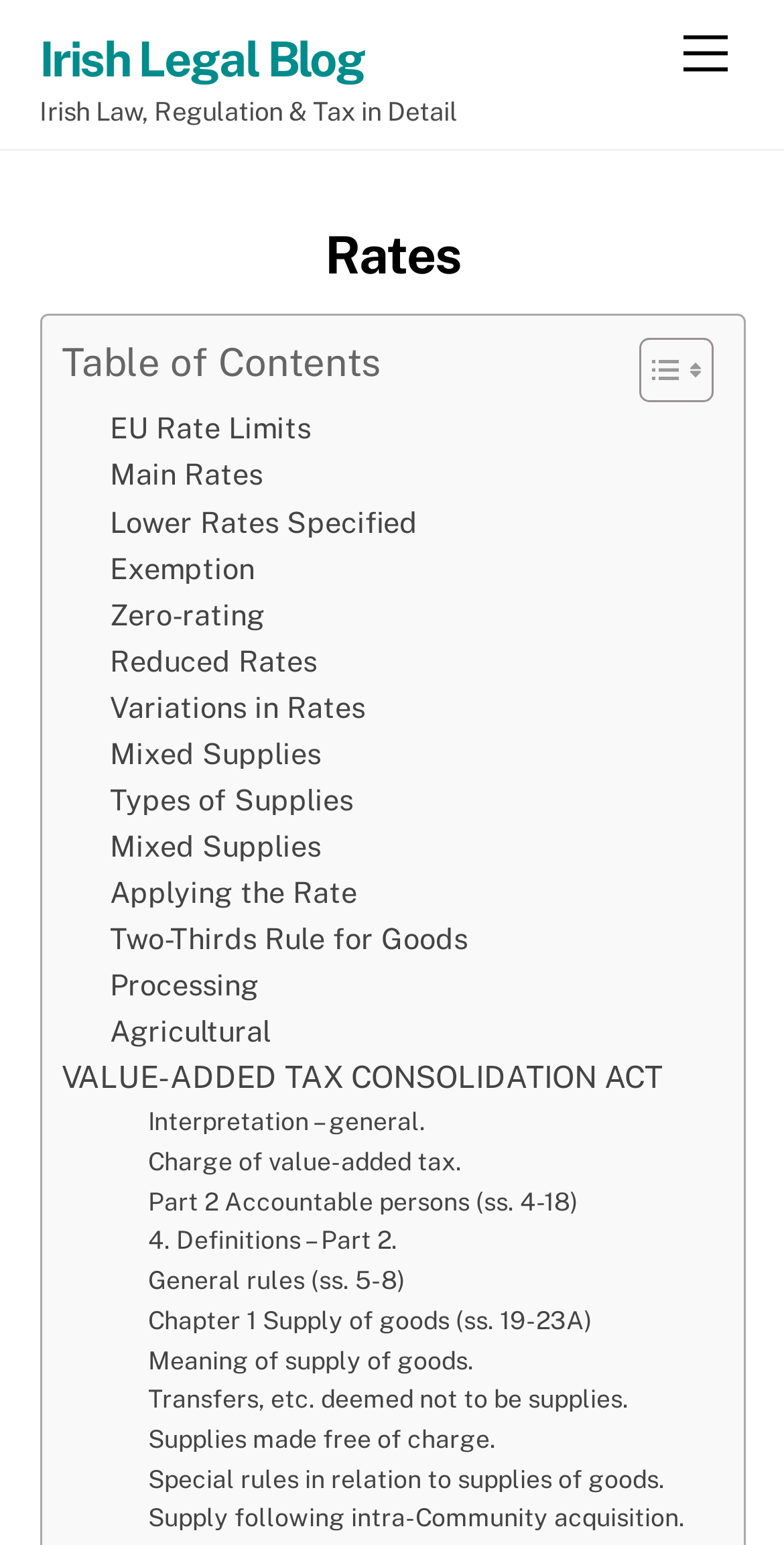Locate the bounding box coordinates of the area that needs to be clicked to fulfill the following instruction: "Click on the 'Menu' link". The coordinates should be in the format of four float numbers between 0 and 1, namely [left, top, right, bottom].

[0.847, 0.01, 0.95, 0.061]